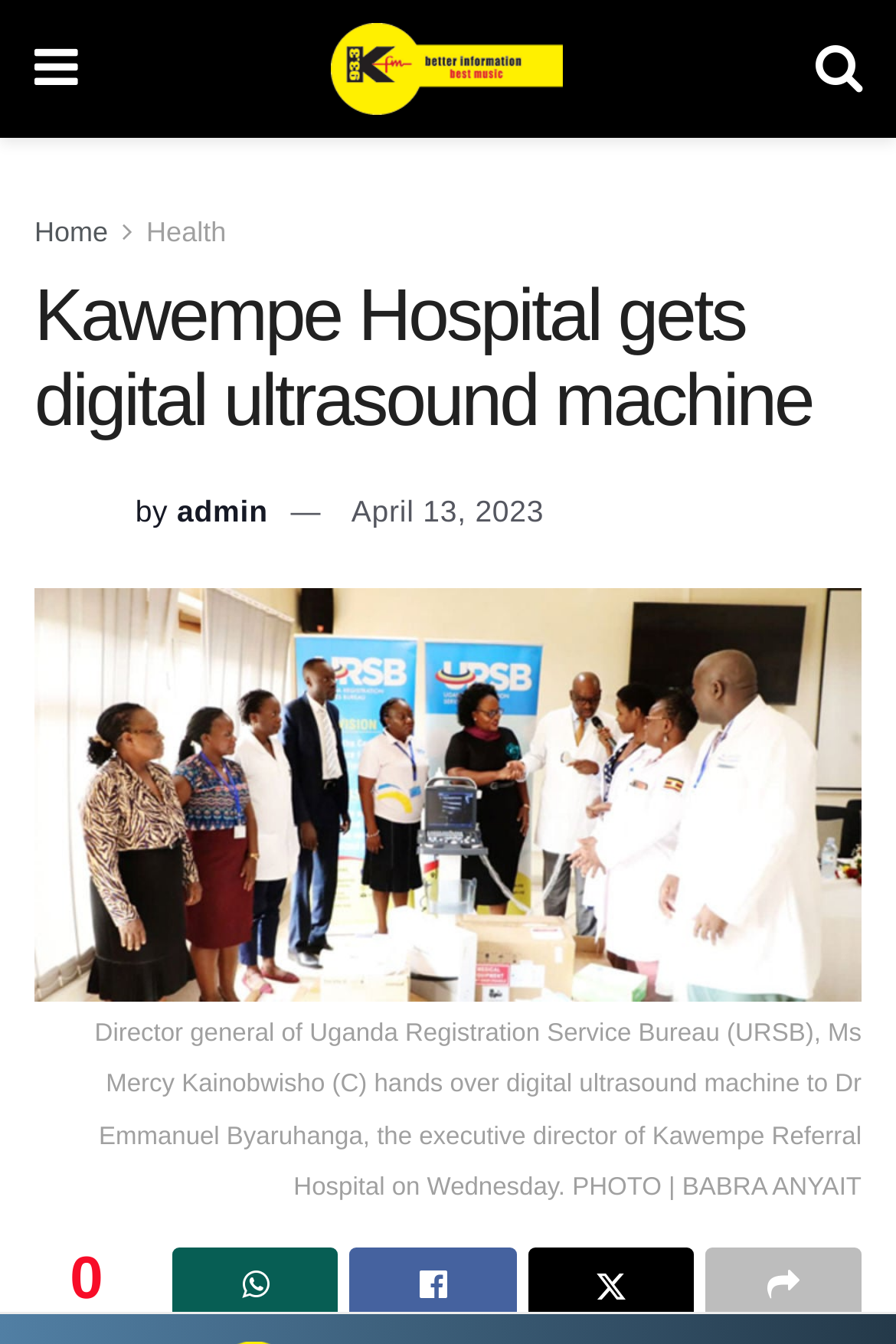Bounding box coordinates are specified in the format (top-left x, top-left y, bottom-right x, bottom-right y). All values are floating point numbers bounded between 0 and 1. Please provide the bounding box coordinate of the region this sentence describes: Home

[0.038, 0.161, 0.121, 0.185]